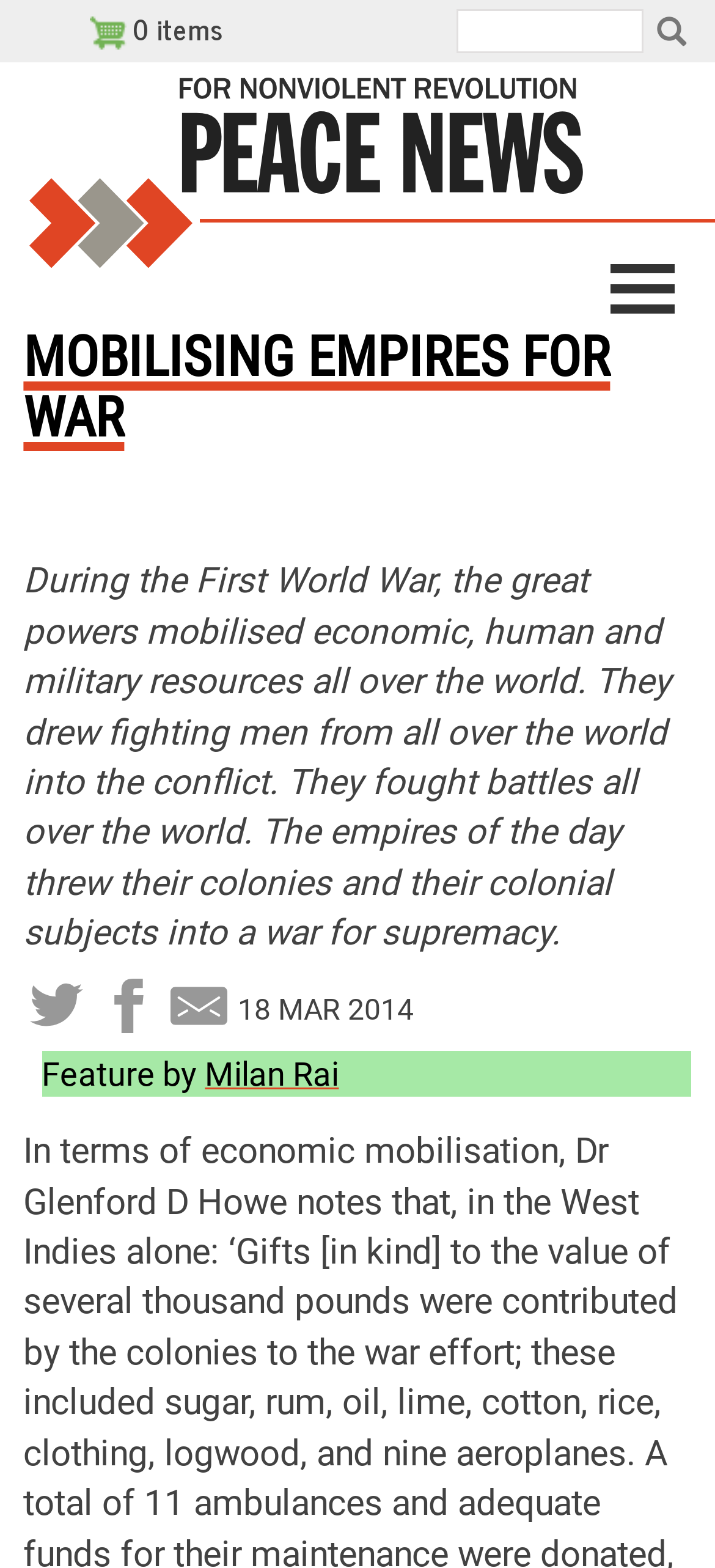Respond to the following query with just one word or a short phrase: 
What is the date of the article?

18 MAR 2014